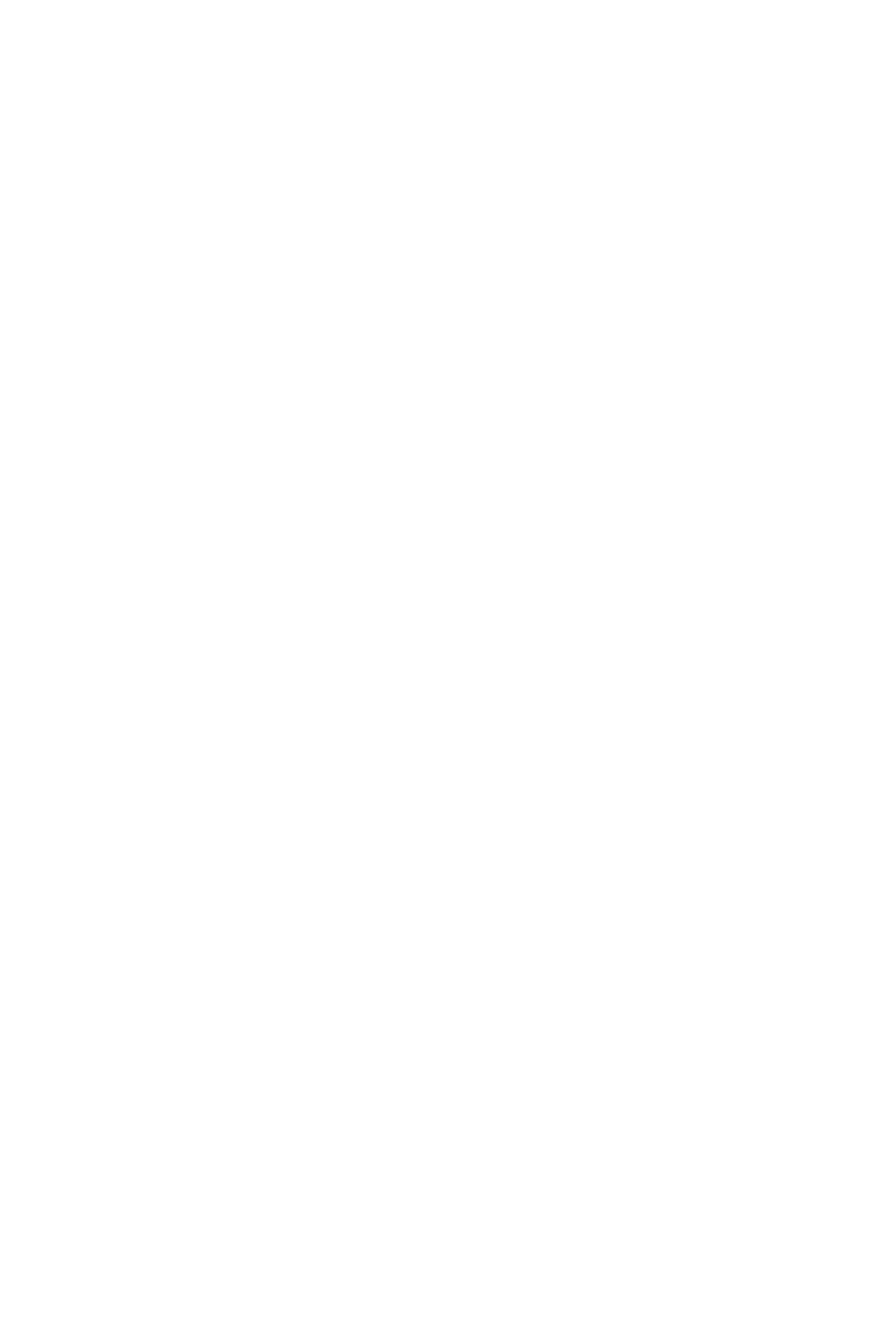Find the bounding box of the element with the following description: "Diary". The coordinates must be four float numbers between 0 and 1, formatted as [left, top, right, bottom].

[0.051, 0.303, 0.141, 0.329]